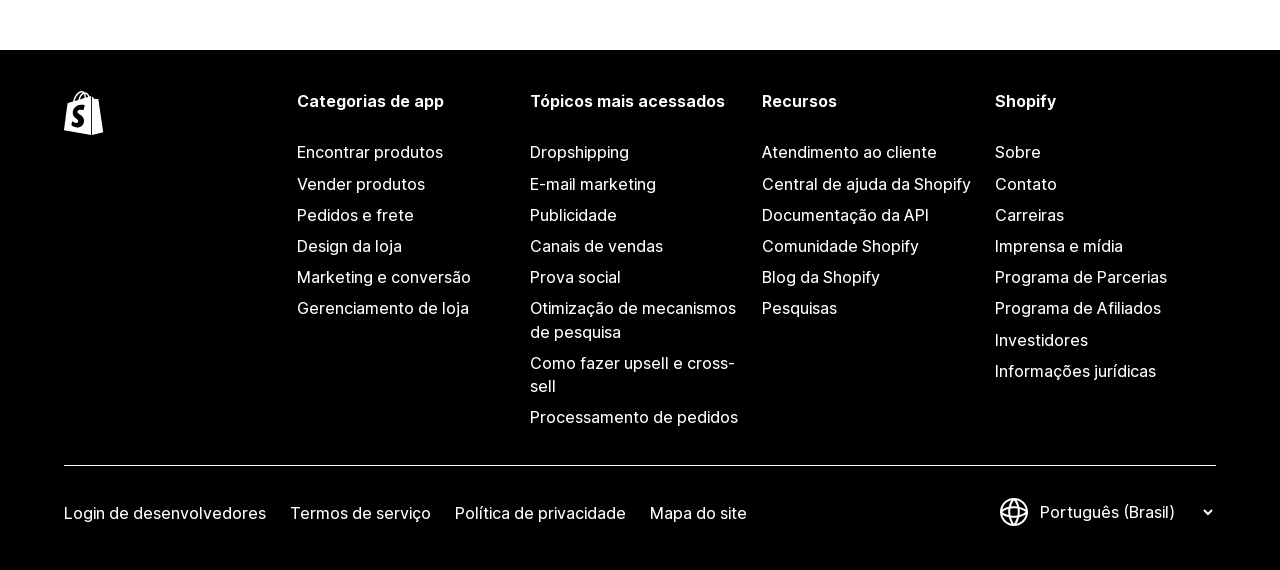Observe the image and answer the following question in detail: What is the purpose of the combobox 'Alterar idioma'?

Based on the webpage, I found a combobox 'Alterar idioma' which suggests that its purpose is to allow users to change the language of the webpage.